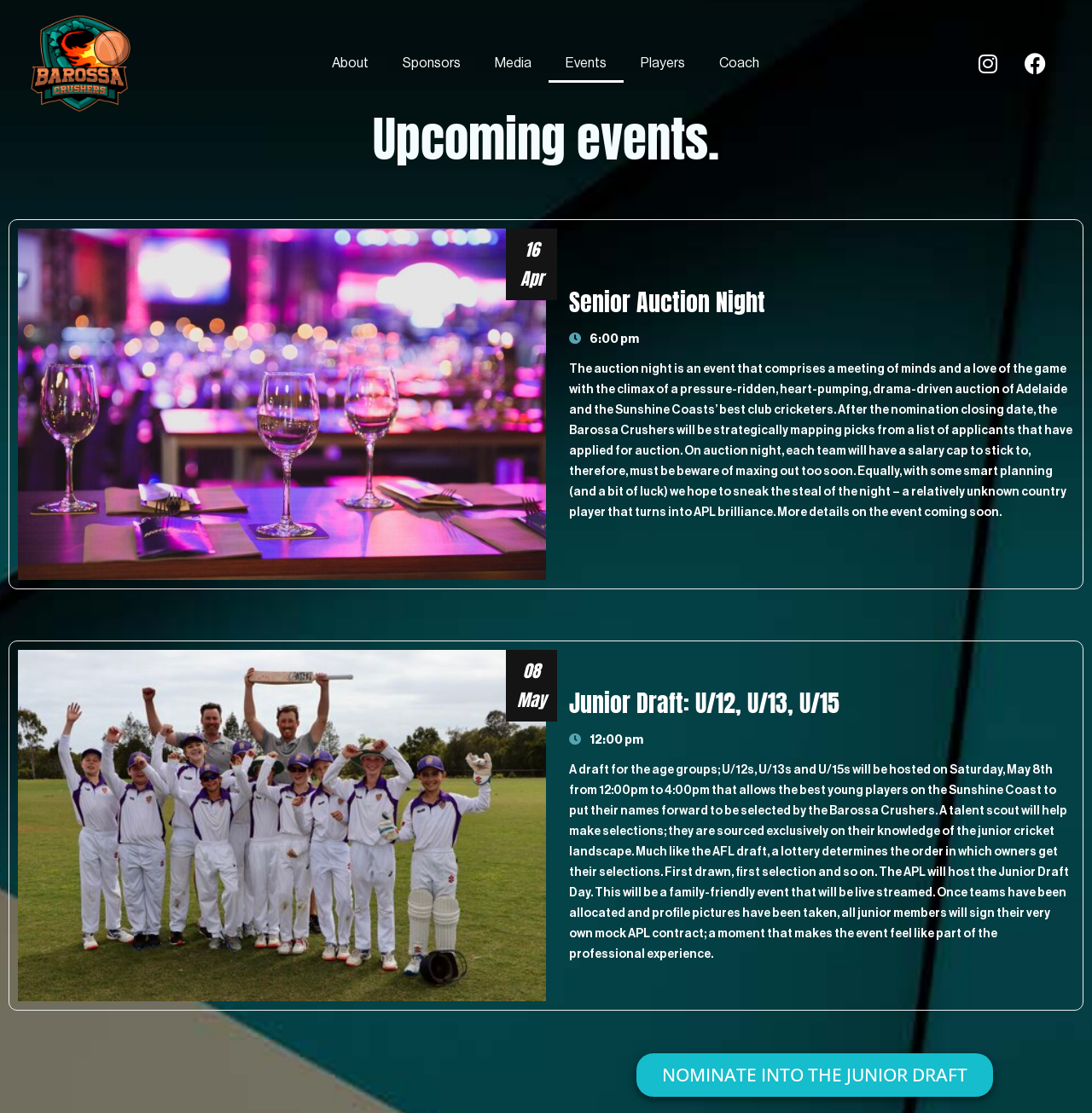Locate the bounding box coordinates of the item that should be clicked to fulfill the instruction: "Check Instagram page".

[0.885, 0.038, 0.924, 0.076]